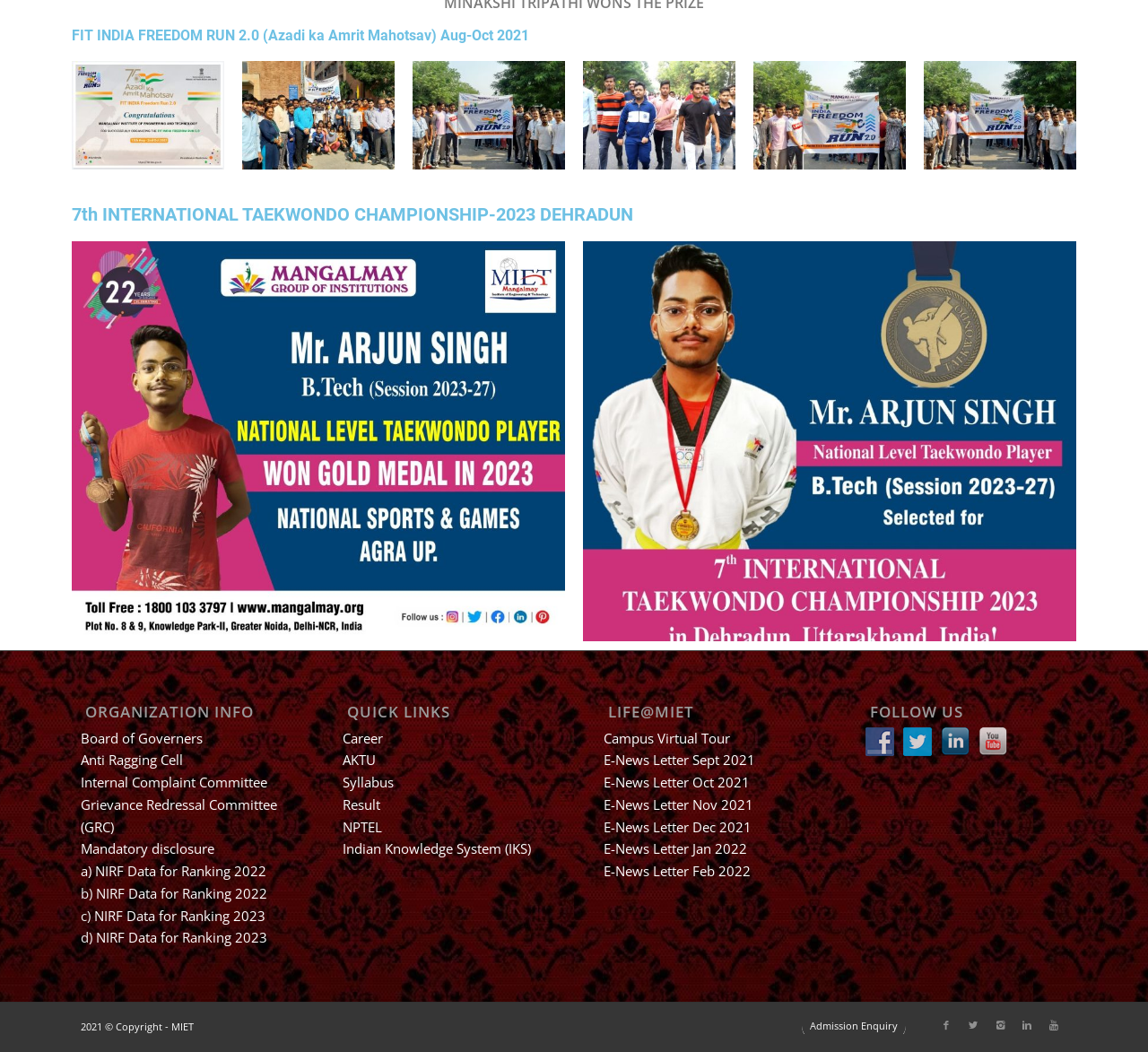Refer to the screenshot and give an in-depth answer to this question: What social media platforms can users follow MIET on?

The webpage has a section titled 'FOLLOW US' which contains links to MIET's social media profiles on Facebook, Twitter, LinkedIn, and YouTube, suggesting that users can follow MIET on these platforms.